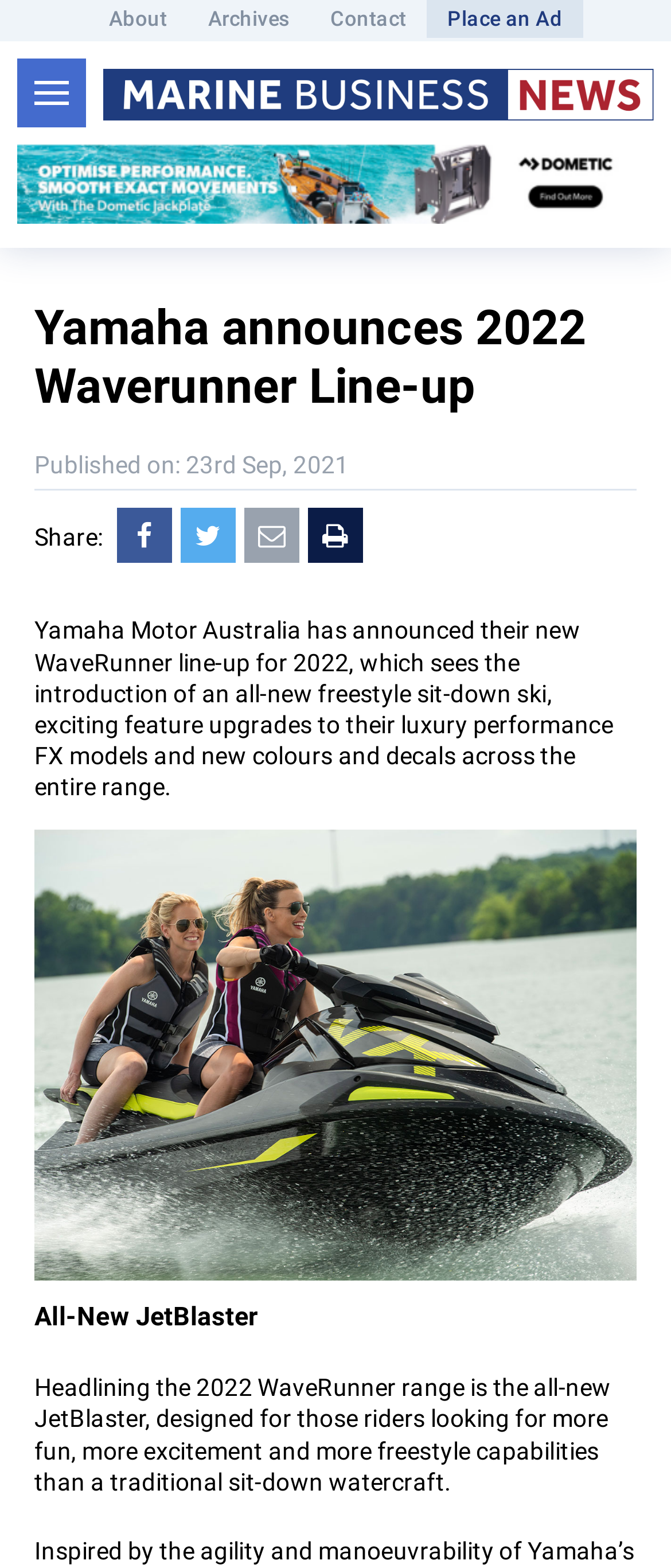Identify the coordinates of the bounding box for the element described below: "Twitter". Return the coordinates as four float numbers between 0 and 1: [left, top, right, bottom].

[0.269, 0.324, 0.351, 0.359]